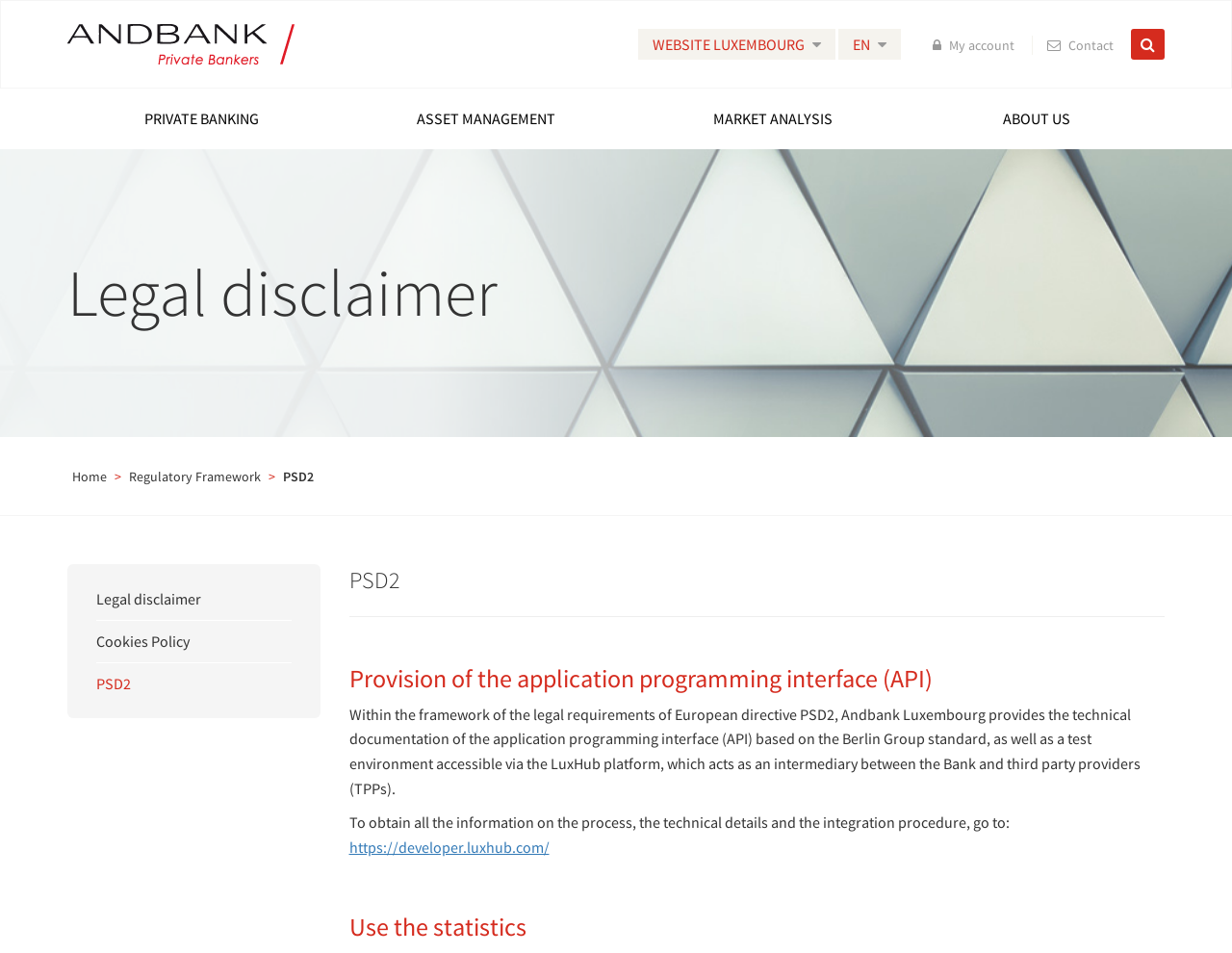Provide your answer in one word or a succinct phrase for the question: 
What is the standard used for the API?

Berlin Group standard